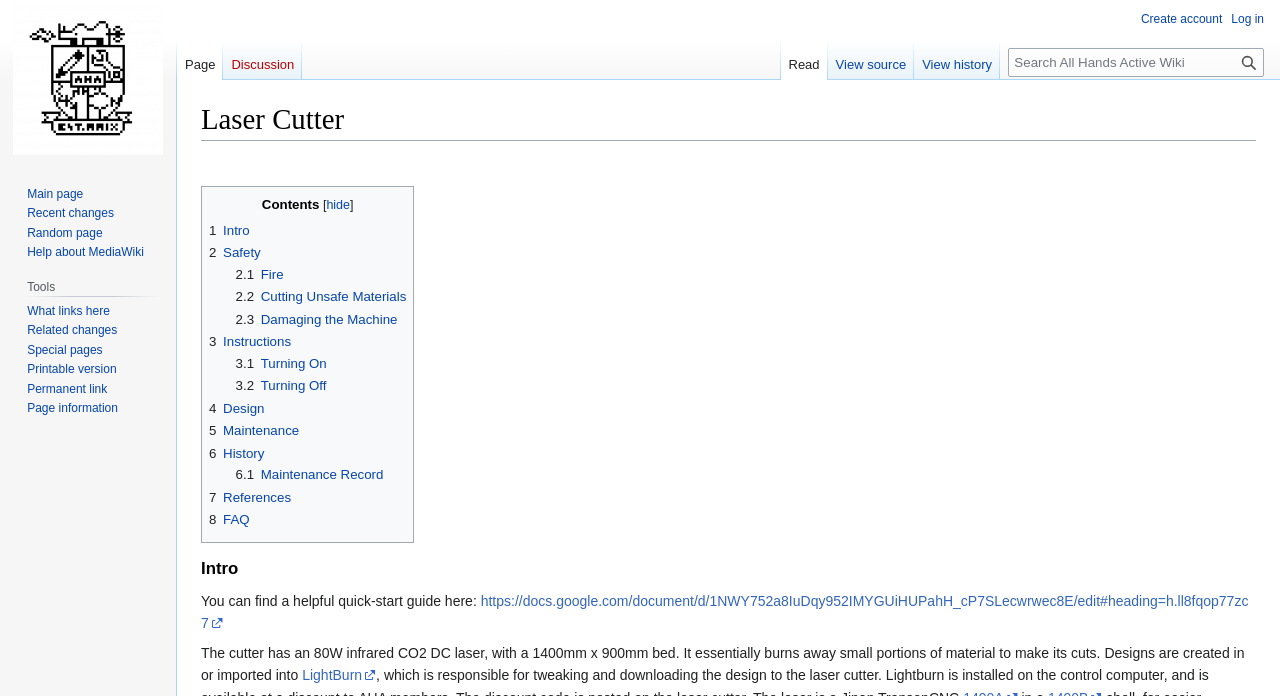Give a concise answer using only one word or phrase for this question:
What is the size of the bed in the laser cutter?

1400mm x 900mm